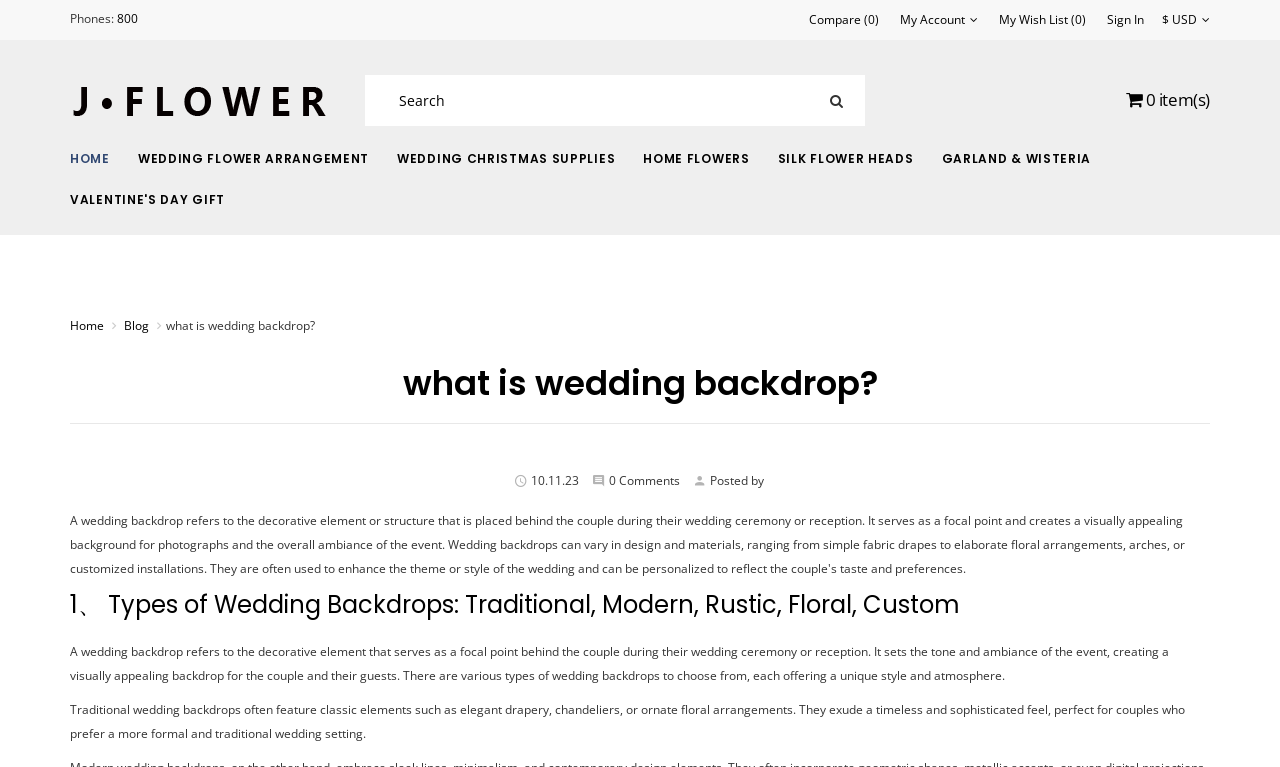Please provide a short answer using a single word or phrase for the question:
What is the date mentioned in the article?

10.11.23